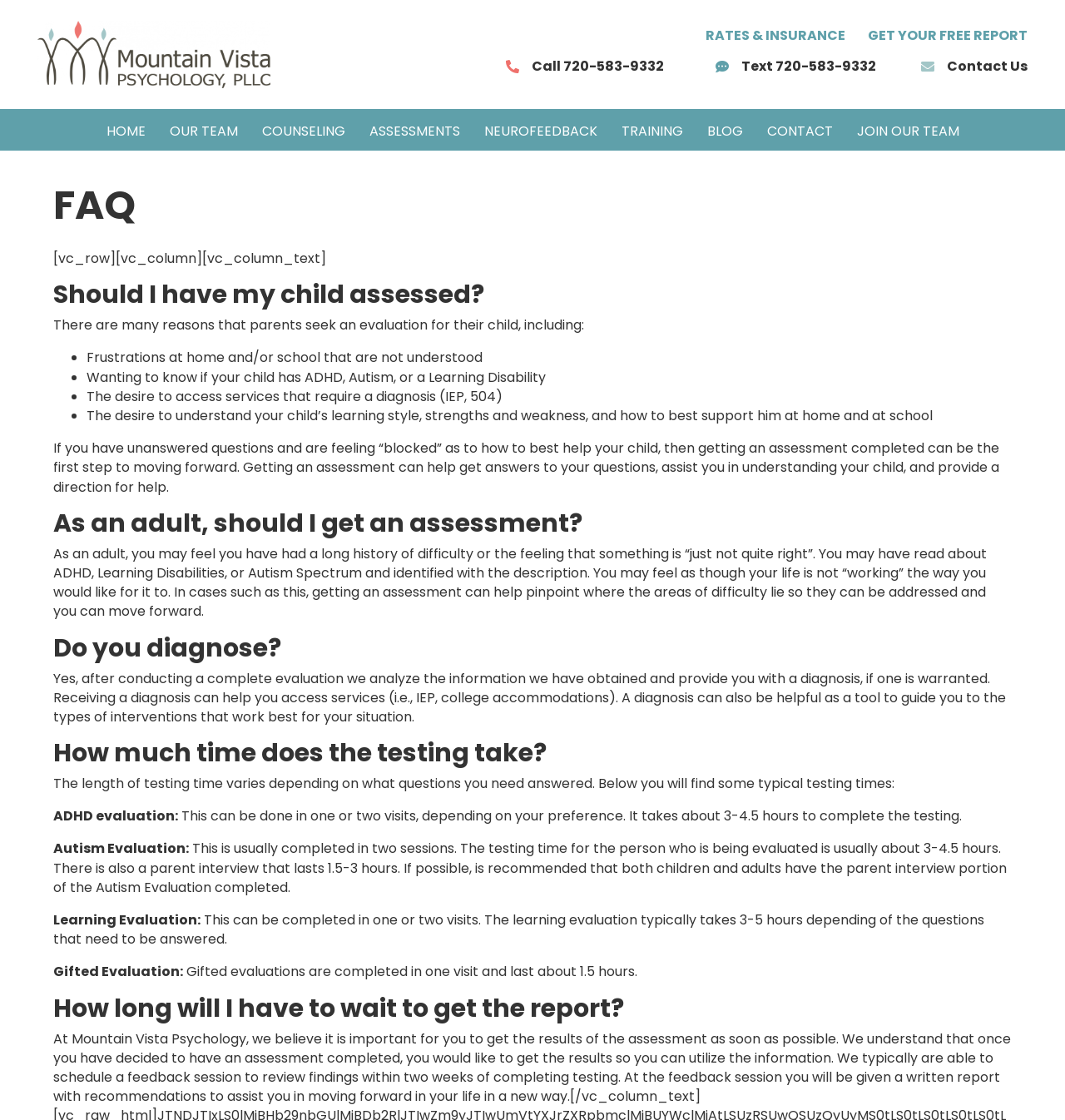Please determine the bounding box coordinates of the element to click in order to execute the following instruction: "Click the 'RATES & INSURANCE' link". The coordinates should be four float numbers between 0 and 1, specified as [left, top, right, bottom].

[0.662, 0.023, 0.794, 0.04]